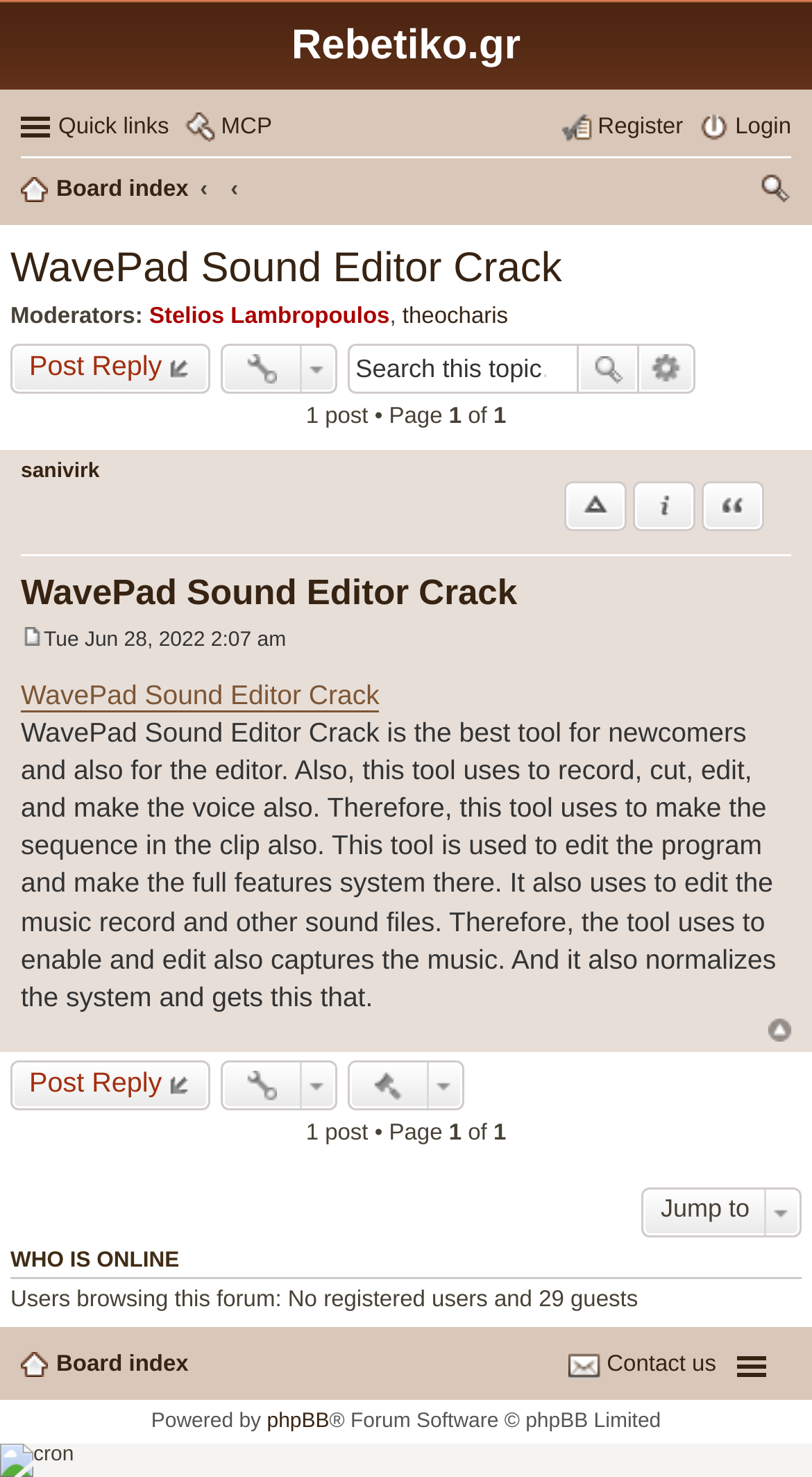Provide a thorough and detailed response to the question by examining the image: 
What is the name of the sound editor?

The name of the sound editor can be found in the heading 'WavePad Sound Editor Crack' which is located at the top of the webpage, and also in the link 'WavePad Sound Editor Crack' which is repeated several times on the webpage.